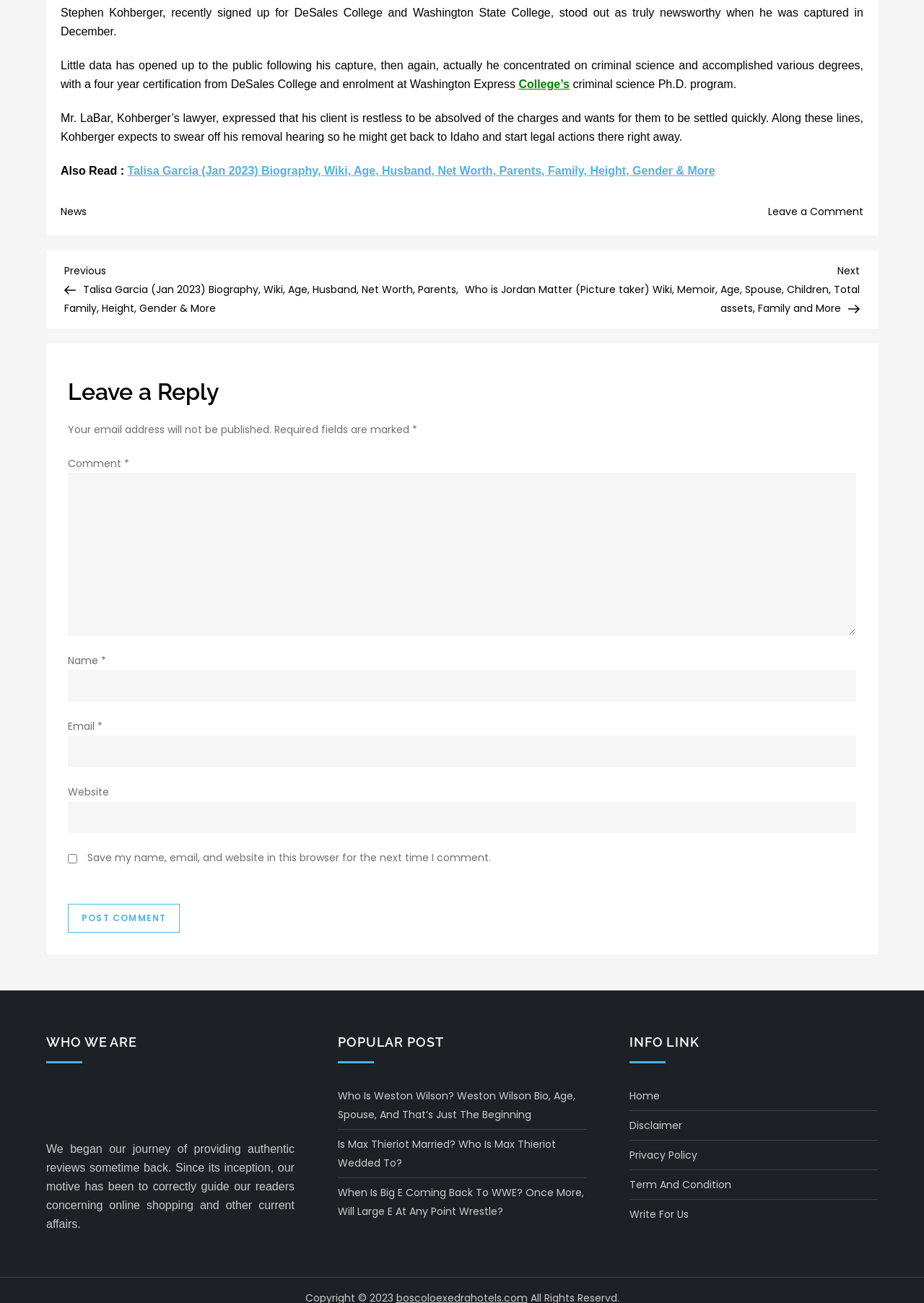Determine the bounding box coordinates of the area to click in order to meet this instruction: "Click on 'GENERATE A MEME'".

None